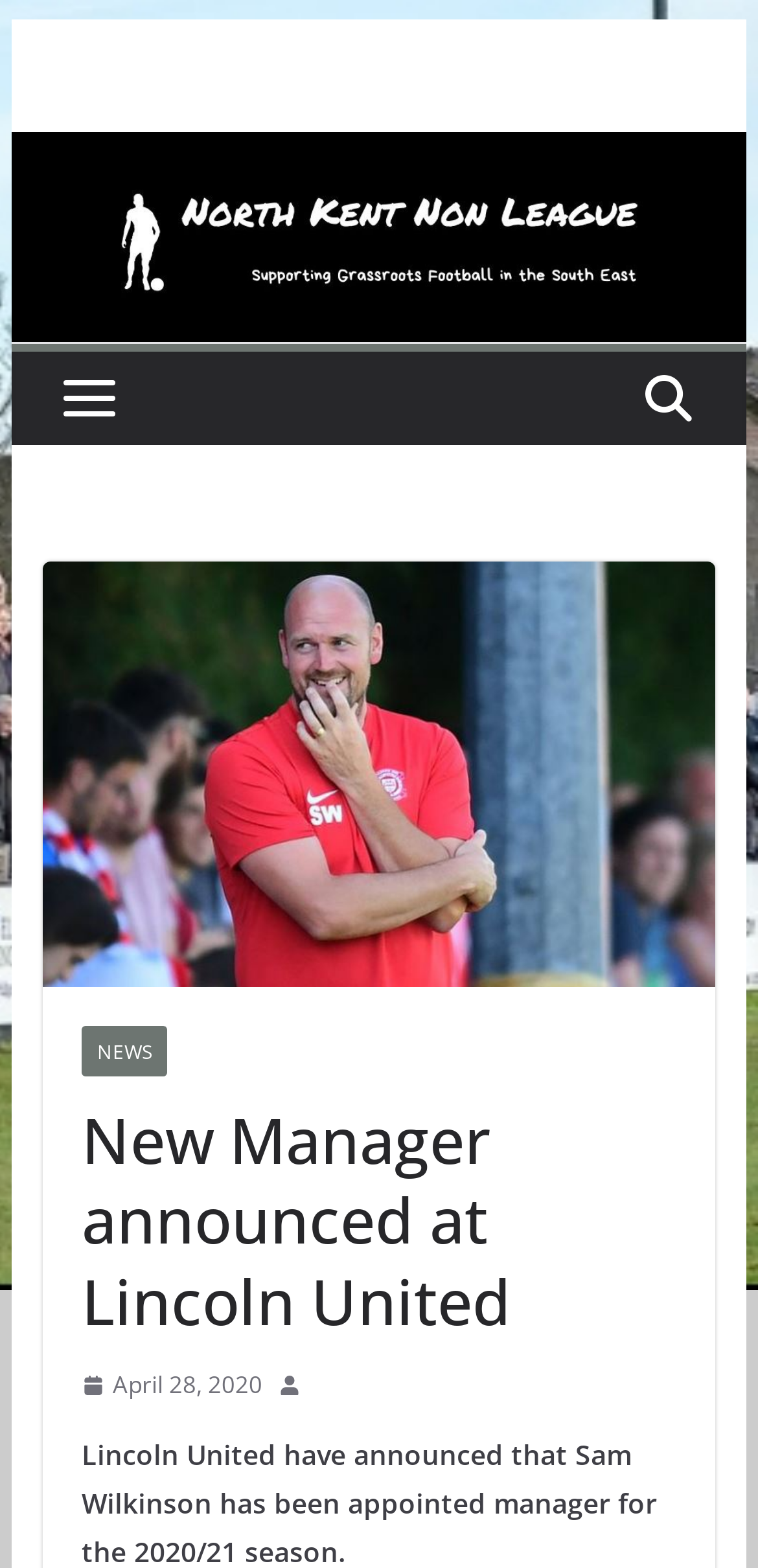Generate the text of the webpage's primary heading.

New Manager announced at Lincoln United